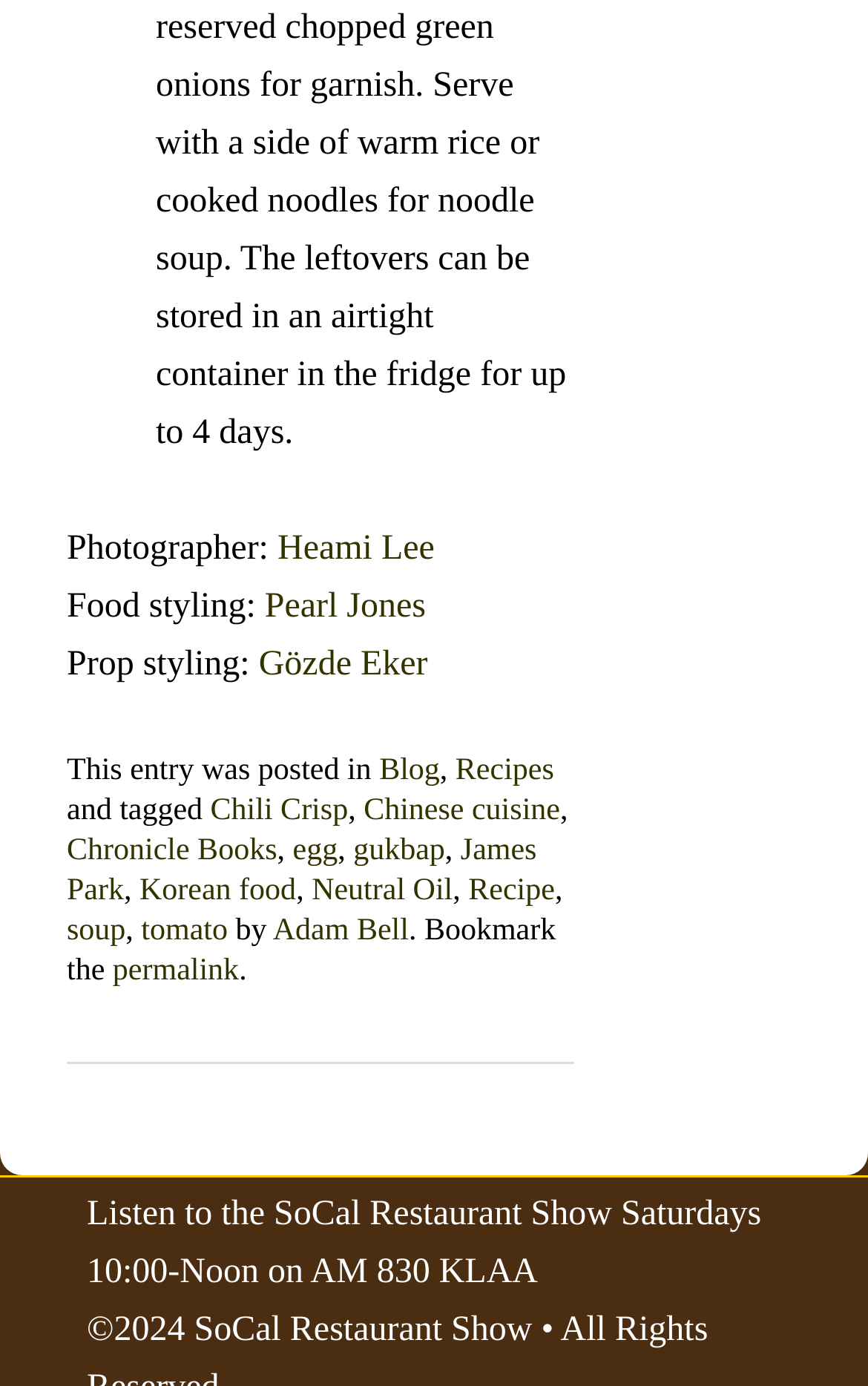Kindly determine the bounding box coordinates of the area that needs to be clicked to fulfill this instruction: "Listen to the SoCal Restaurant Show".

[0.1, 0.862, 0.877, 0.931]